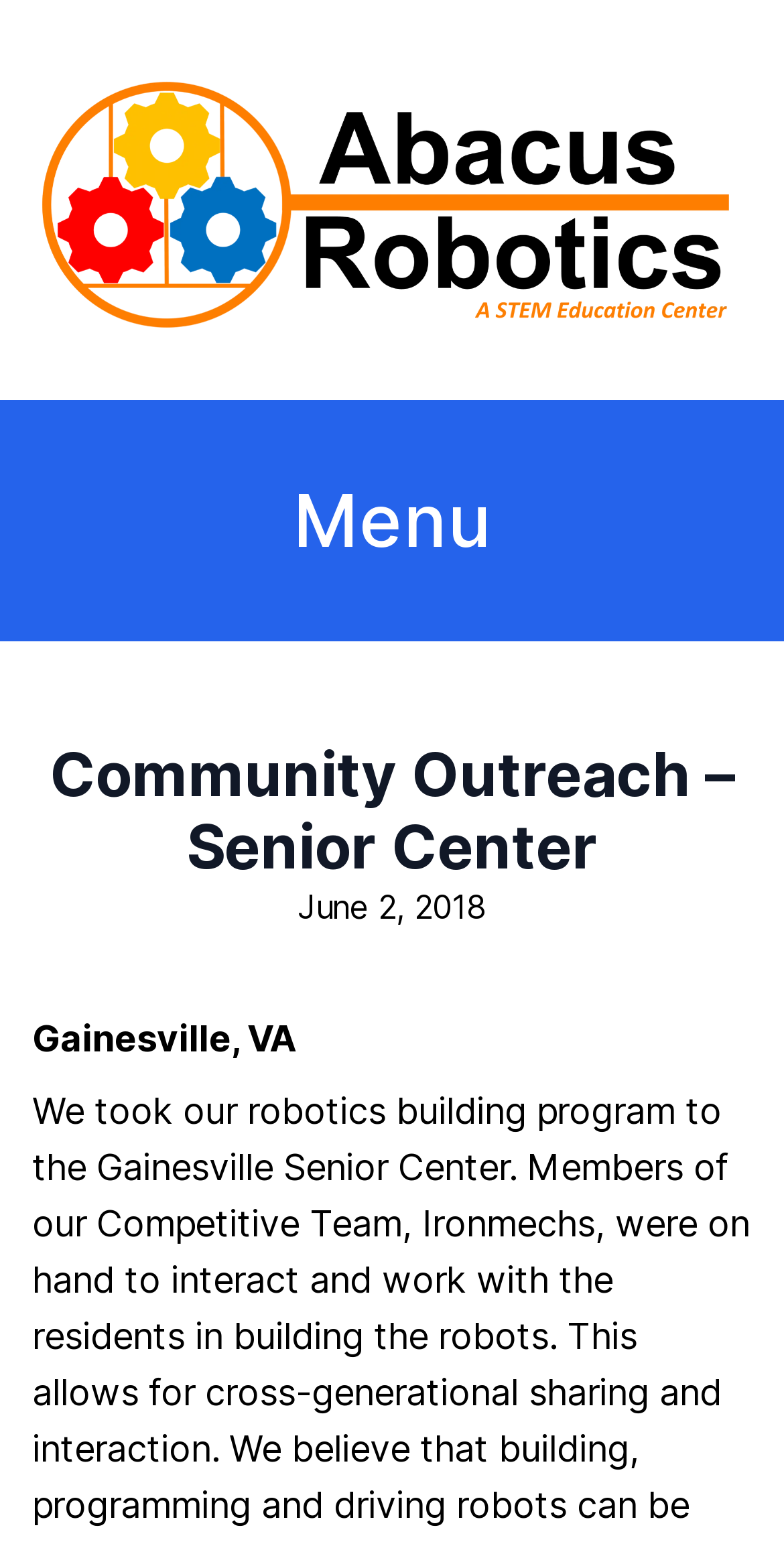Extract the text of the main heading from the webpage.

Community Outreach – Senior Center